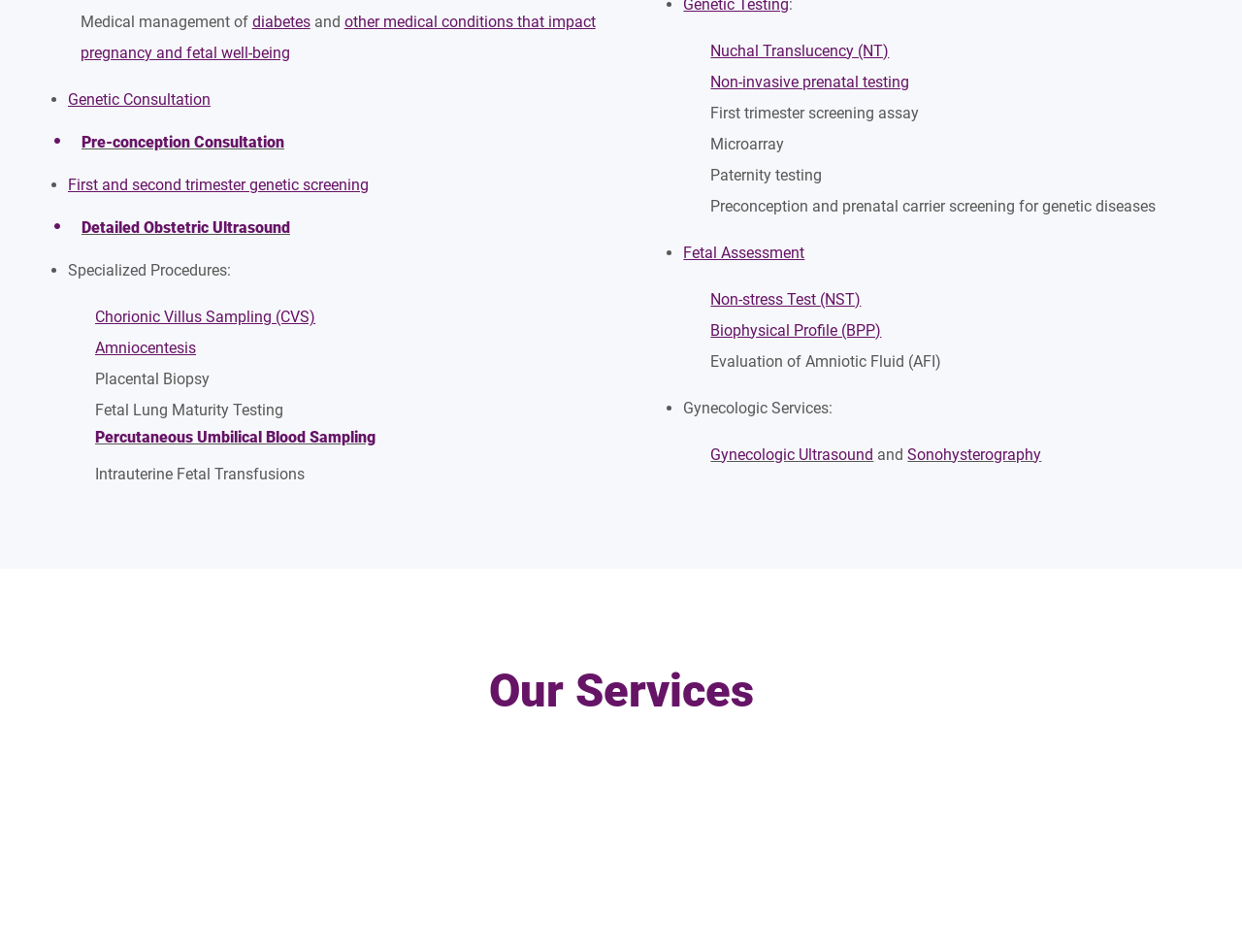Please determine the bounding box coordinates of the element to click in order to execute the following instruction: "Explore Fetal Assessment". The coordinates should be four float numbers between 0 and 1, specified as [left, top, right, bottom].

[0.55, 0.256, 0.648, 0.275]